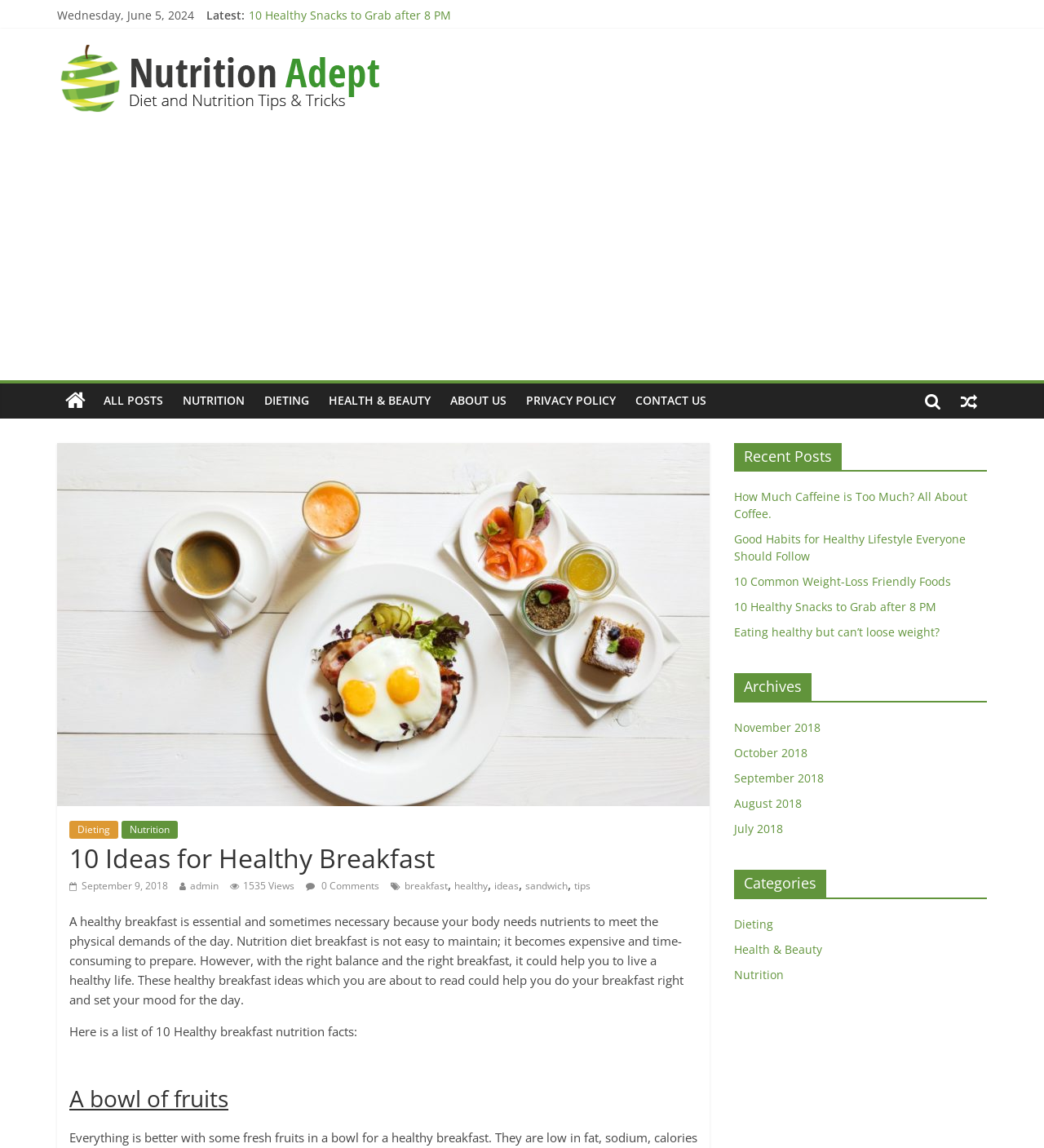Please provide a brief answer to the question using only one word or phrase: 
What is the topic of the section on the right side of the webpage?

Recent Posts